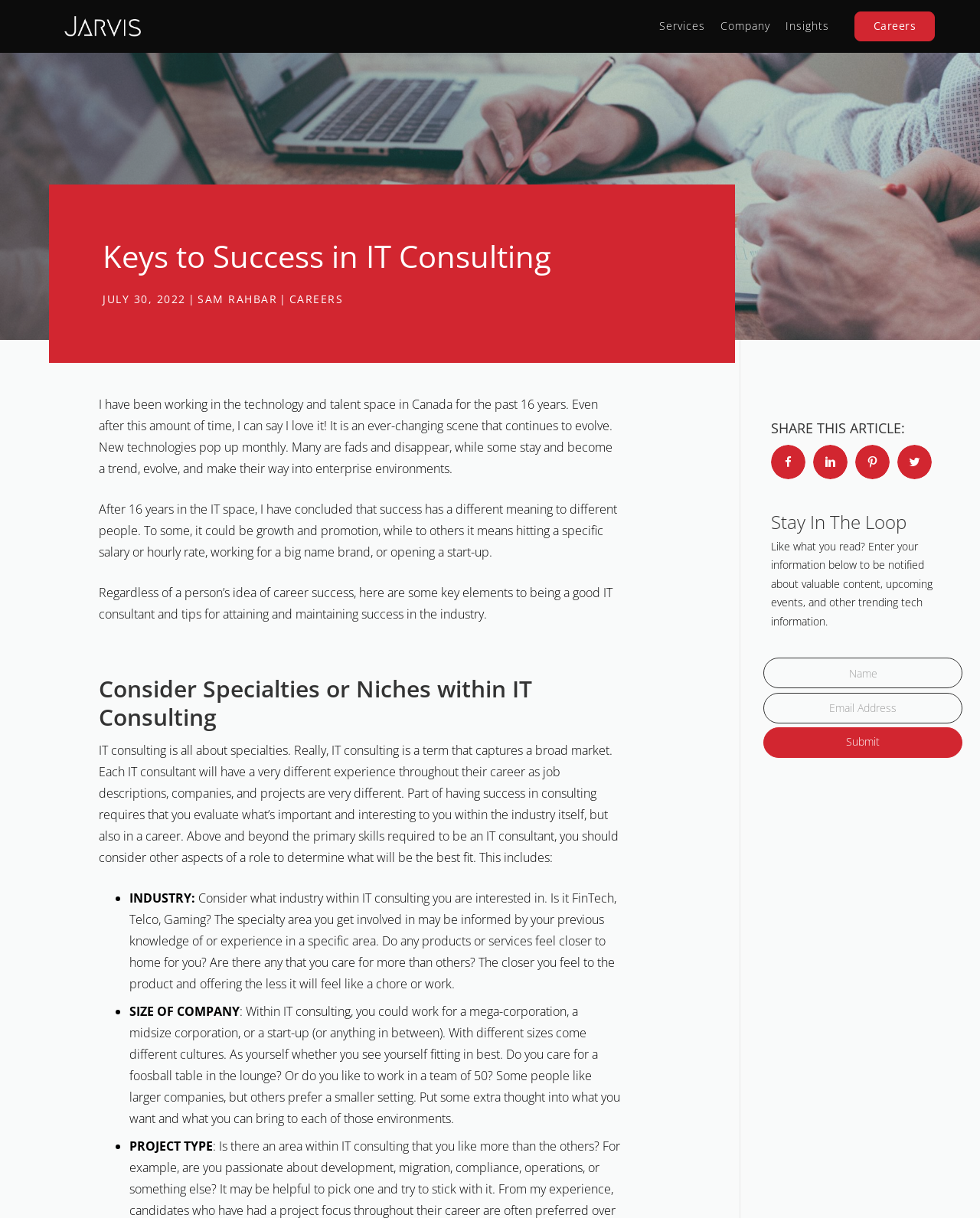Answer the following inquiry with a single word or phrase:
What is the industry mentioned in the article?

FinTech